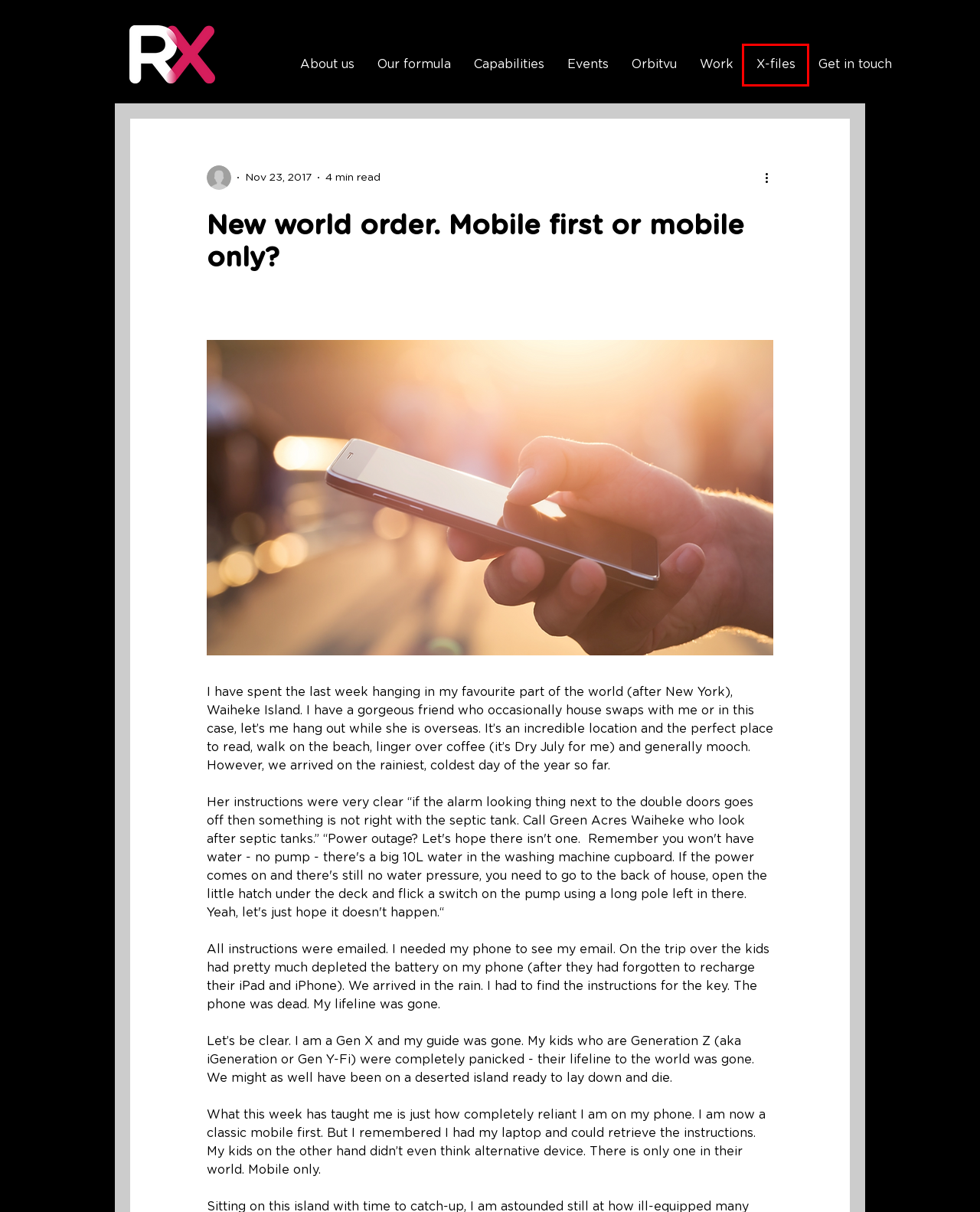Examine the screenshot of the webpage, noting the red bounding box around a UI element. Pick the webpage description that best matches the new page after the element in the red bounding box is clicked. Here are the candidates:
A. X-files Newsletter | RX
B. Our formula | RX
C. Work | RX
D. Capabilities | RX
E. Omnichannel
F. Local disruptors challenging NZ status quo
G. Contact Us
H. About us | RX

A